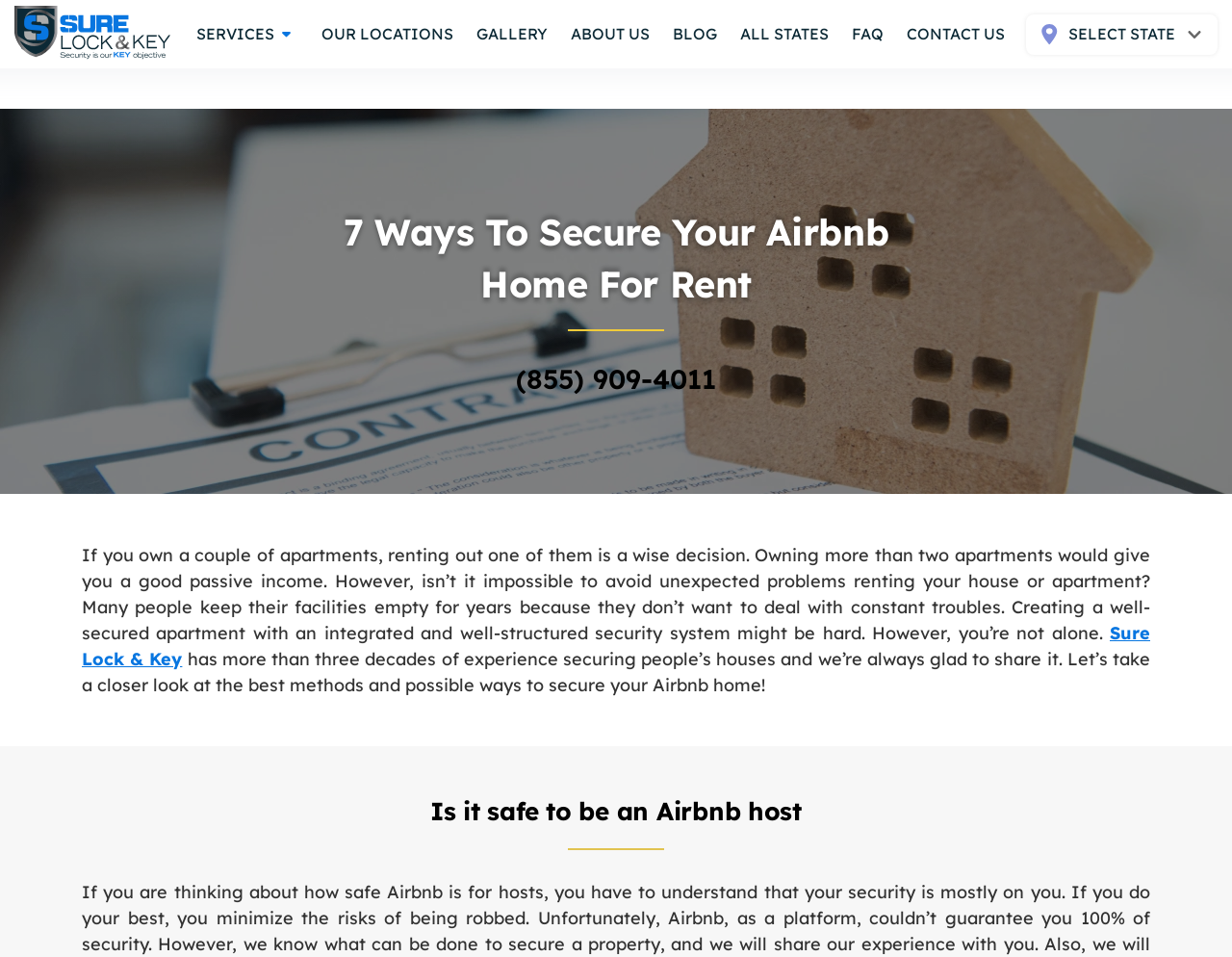Determine the bounding box for the UI element that matches this description: "parent_node: SERVICES".

[0.012, 0.006, 0.138, 0.066]